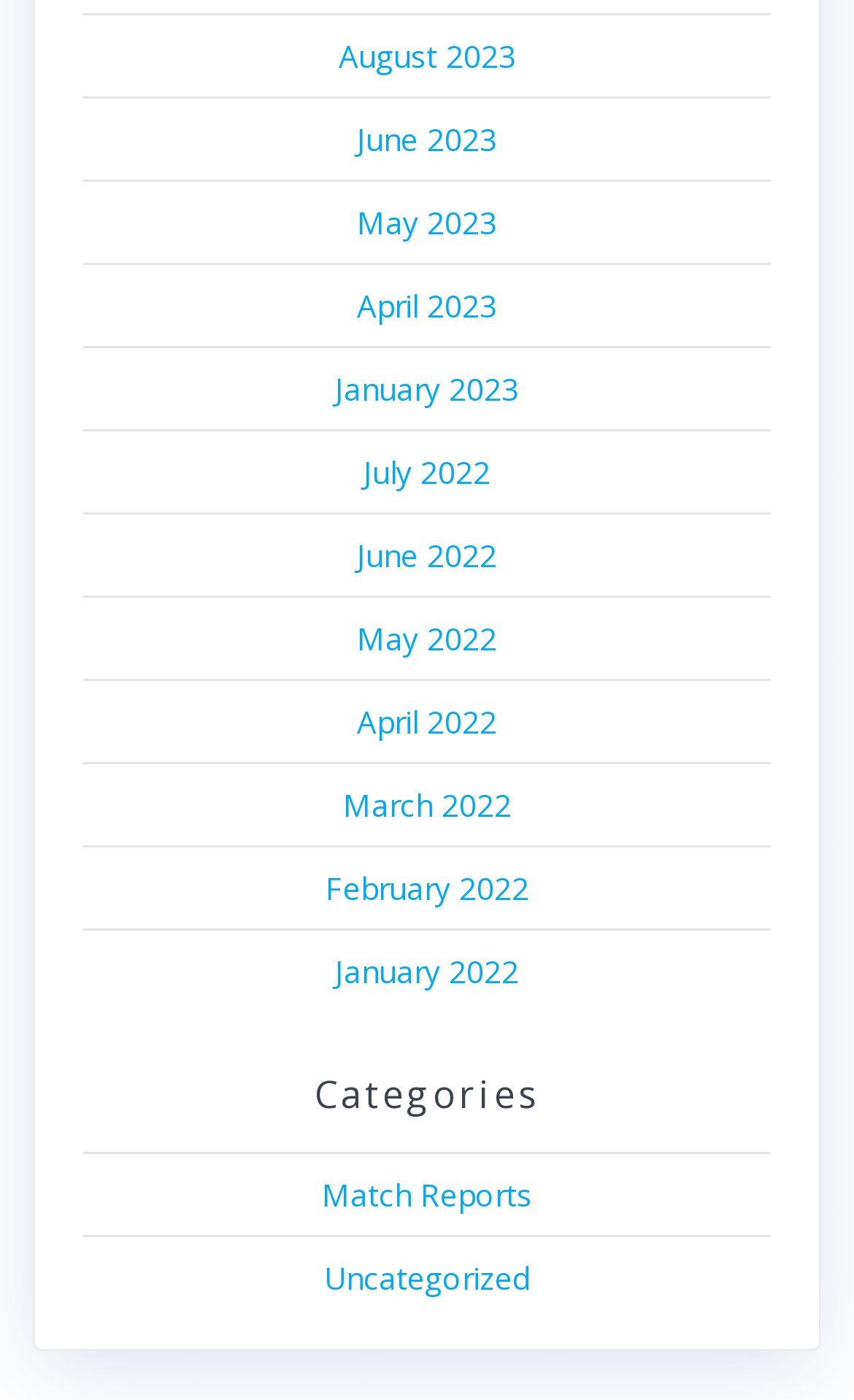Highlight the bounding box coordinates of the region I should click on to meet the following instruction: "View June 2023".

[0.418, 0.084, 0.582, 0.114]